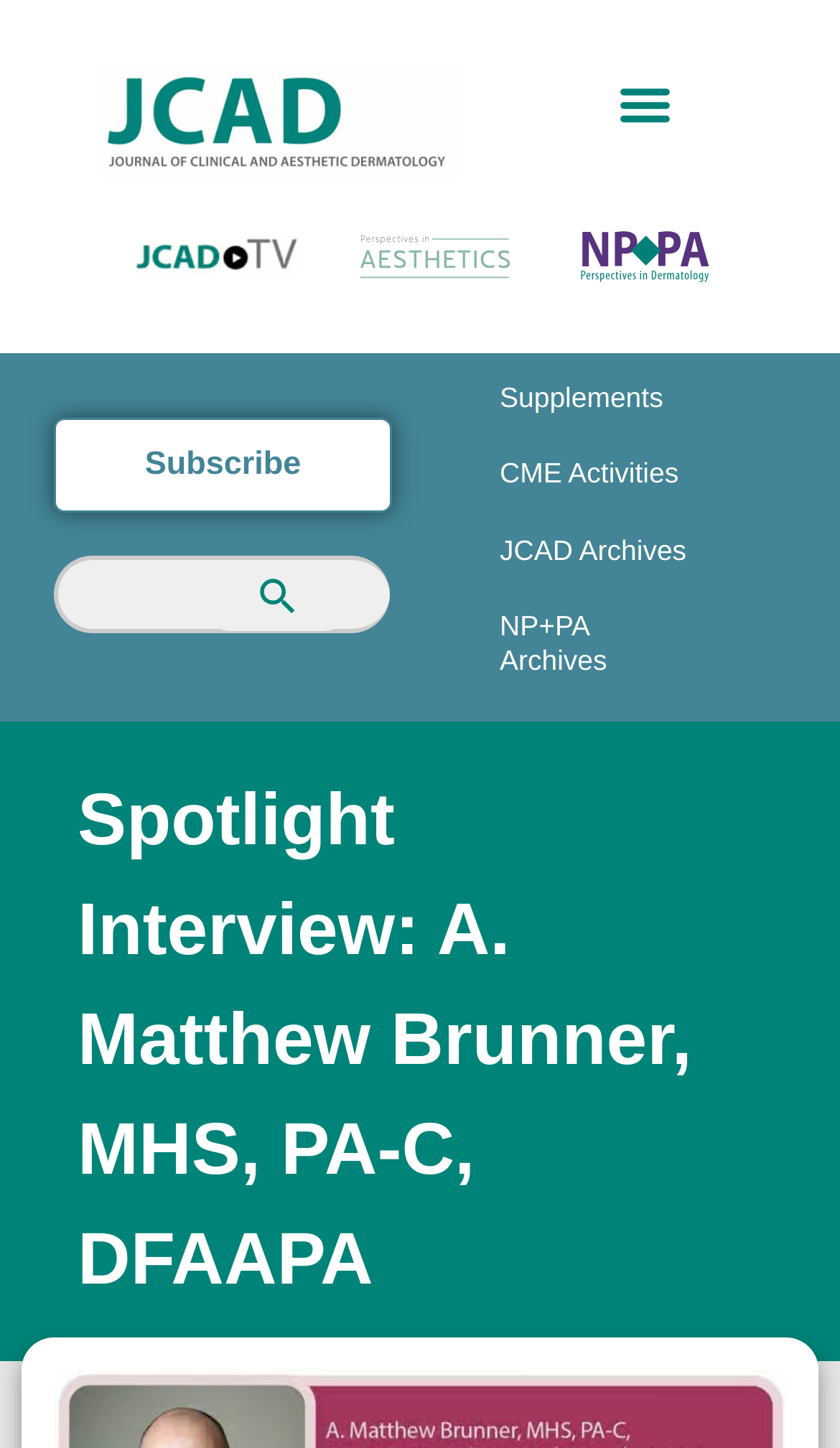Give an extensive and precise description of the webpage.

The webpage features a spotlight interview with A. Matthew Brunner, MHS, PA-C, DFAAPA. At the top left, there is a link to the homepage, accompanied by a menu toggle button to the right. Below these elements, there are three logos: JCADTV, PIA, and NPPA Vectors, aligned horizontally across the top of the page.

On the left side, there is a section with a "Subscribe" link and a search bar, which includes a search box, a "Search for:" label, and a search button with a magnifying glass icon.

The main content of the page is the spotlight interview, which is headed by a title that spans almost the entire width of the page. The title is followed by a brief introduction, which starts with the question "What led you to get involved in planning continuing medical education (CME) conferences?" and is answered by Matthew, who shares his perspective as a student of history.